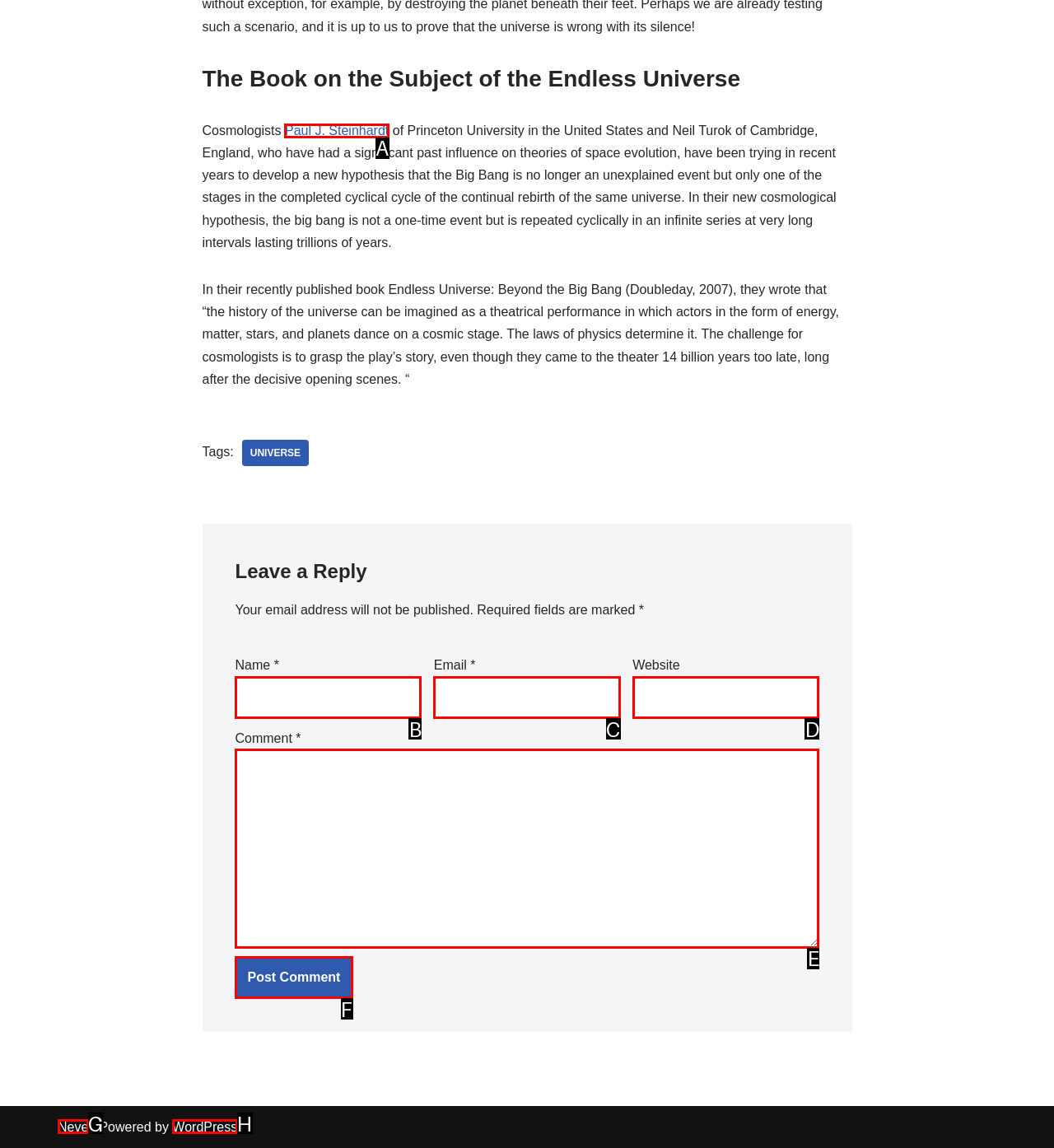Determine the letter of the UI element I should click on to complete the task: Click the link to learn more about Paul J. Steinhardt from the provided choices in the screenshot.

A